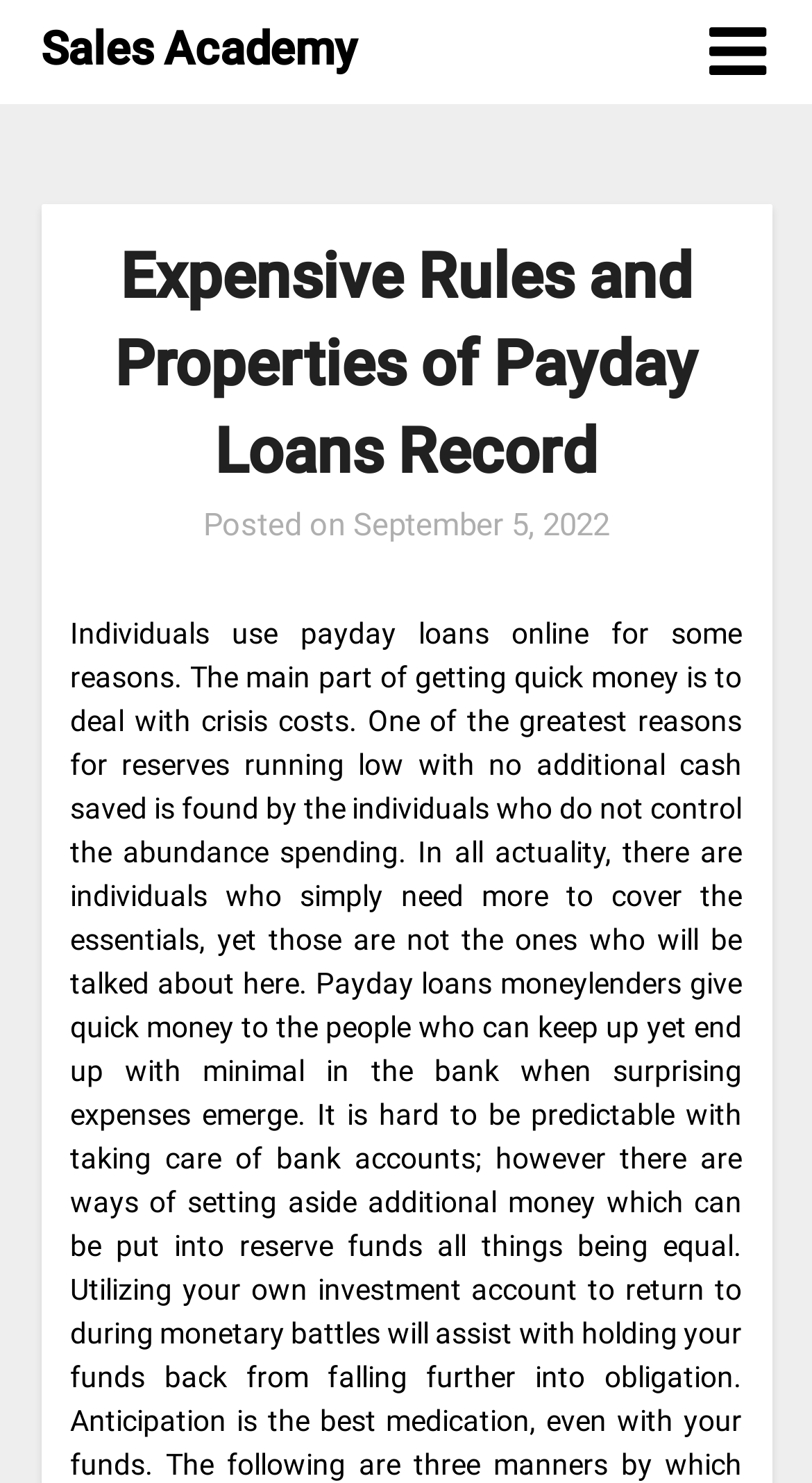Utilize the information from the image to answer the question in detail:
What is the purpose of the icon ''?

I found the link element with the icon '' and determined its purpose by looking at its properties. It is an expanded link.